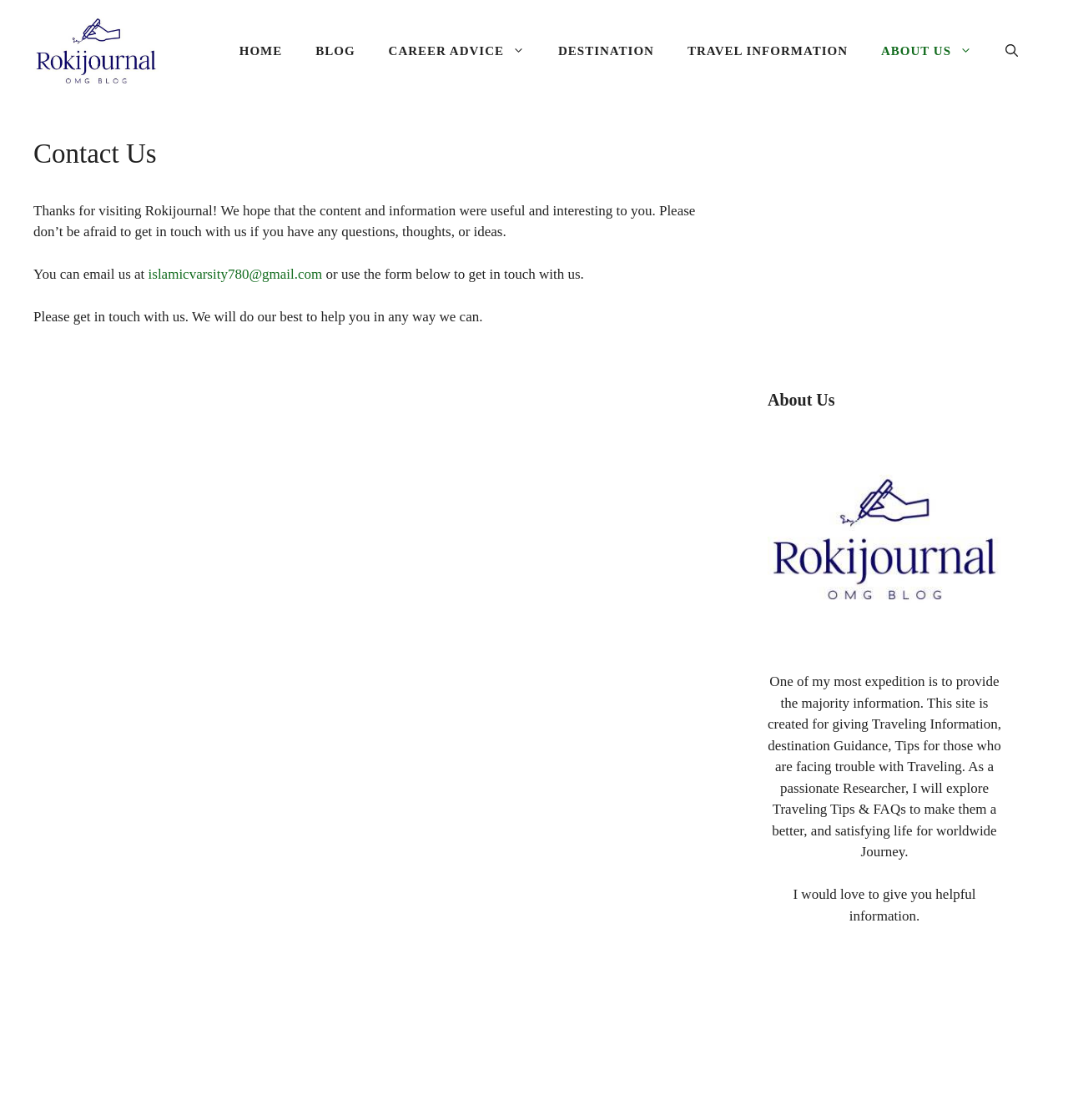Please provide the bounding box coordinates in the format (top-left x, top-left y, bottom-right x, bottom-right y). Remember, all values are floating point numbers between 0 and 1. What is the bounding box coordinate of the region described as: alt="Rokijournal"

[0.031, 0.037, 0.148, 0.052]